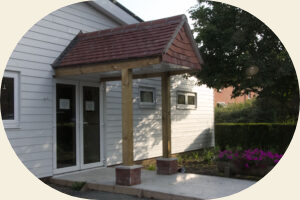What is the purpose of the recent renovations?
Look at the image and respond with a one-word or short phrase answer.

Enhancing the space